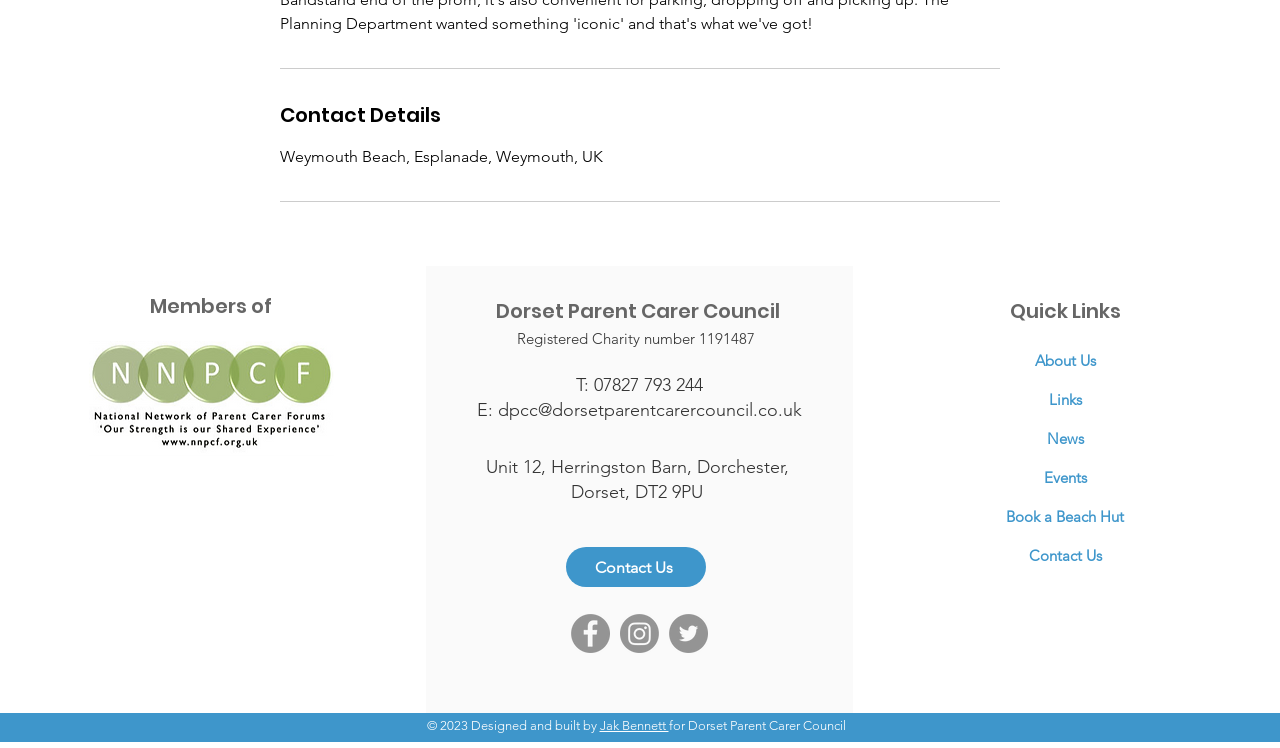Using the description "Contact Us", predict the bounding box of the relevant HTML element.

[0.442, 0.731, 0.551, 0.785]